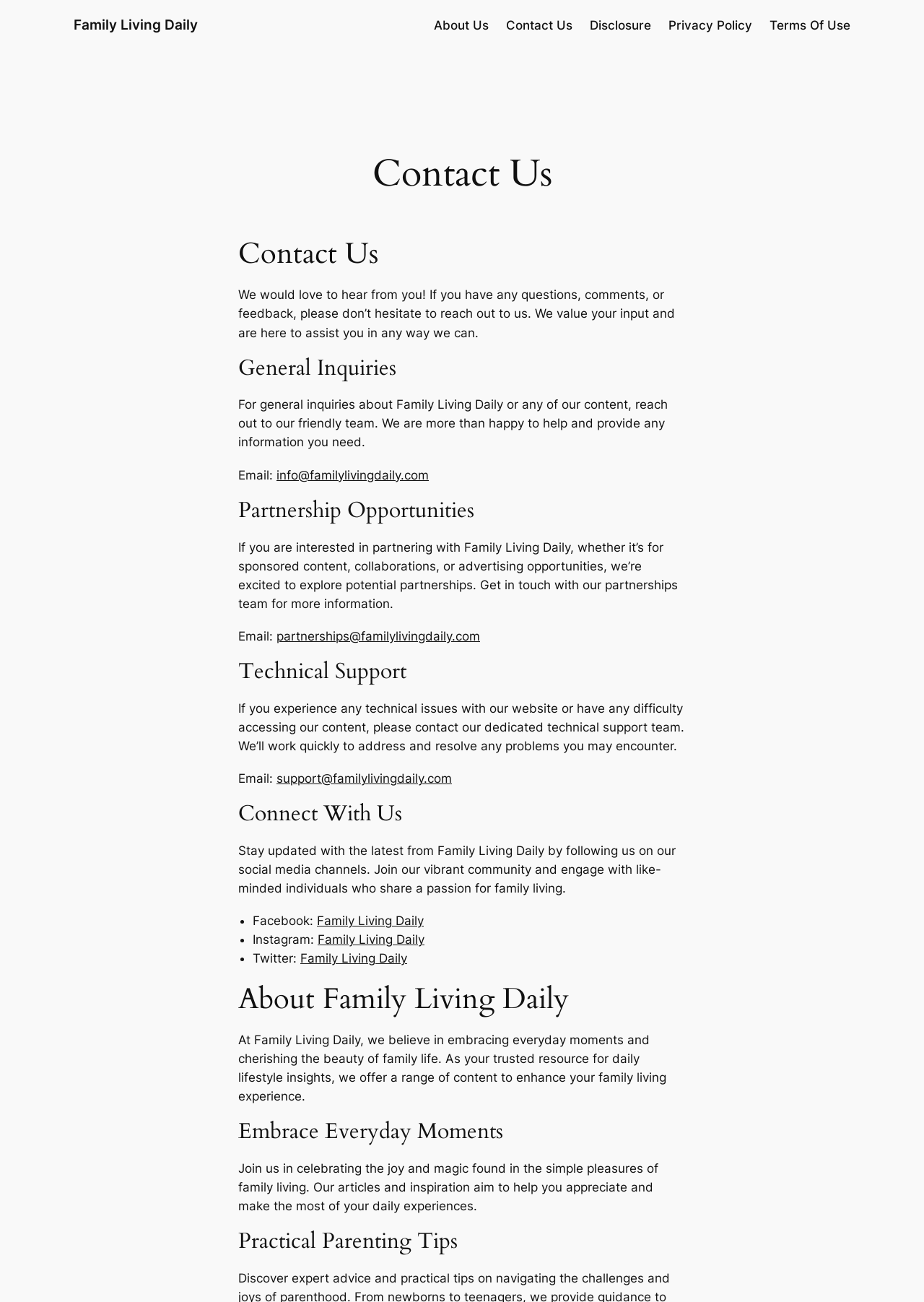Reply to the question with a single word or phrase:
What type of support can you get from Family Living Daily's technical support team?

Technical issues resolution